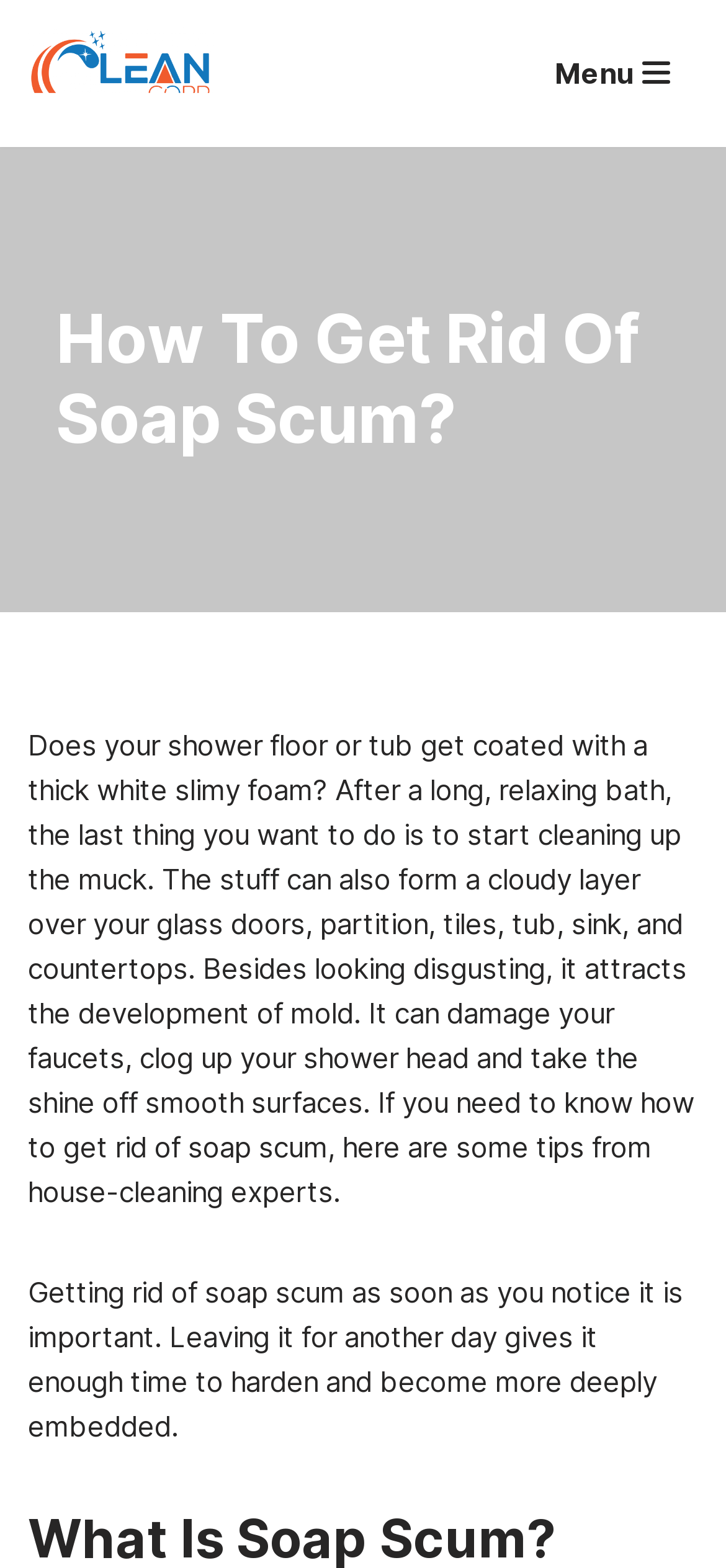Provide a one-word or one-phrase answer to the question:
What is affected by soap scum?

Glass doors, partition, tiles, tub, sink, and countertops